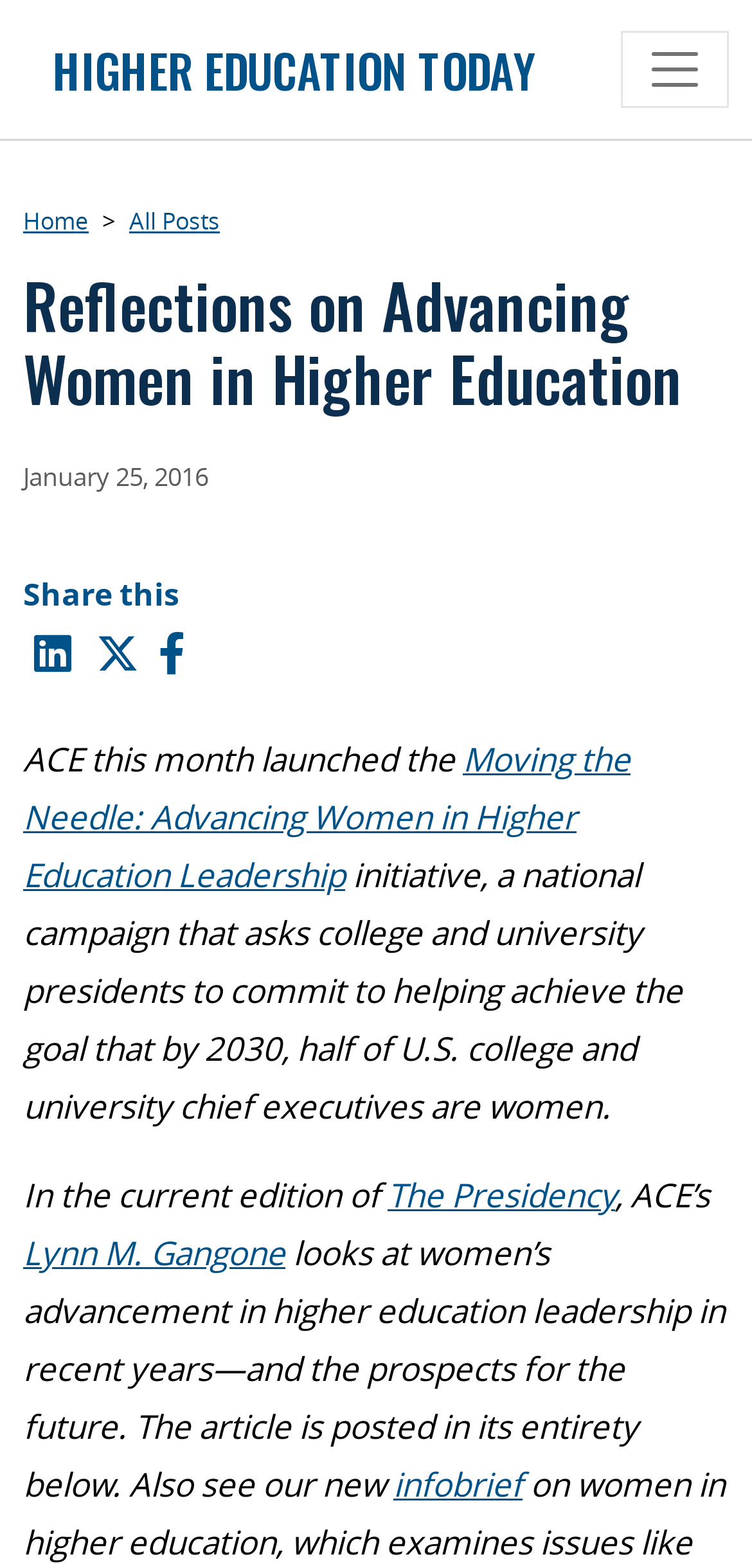Determine the title of the webpage and give its text content.

Reflections on Advancing Women in Higher Education